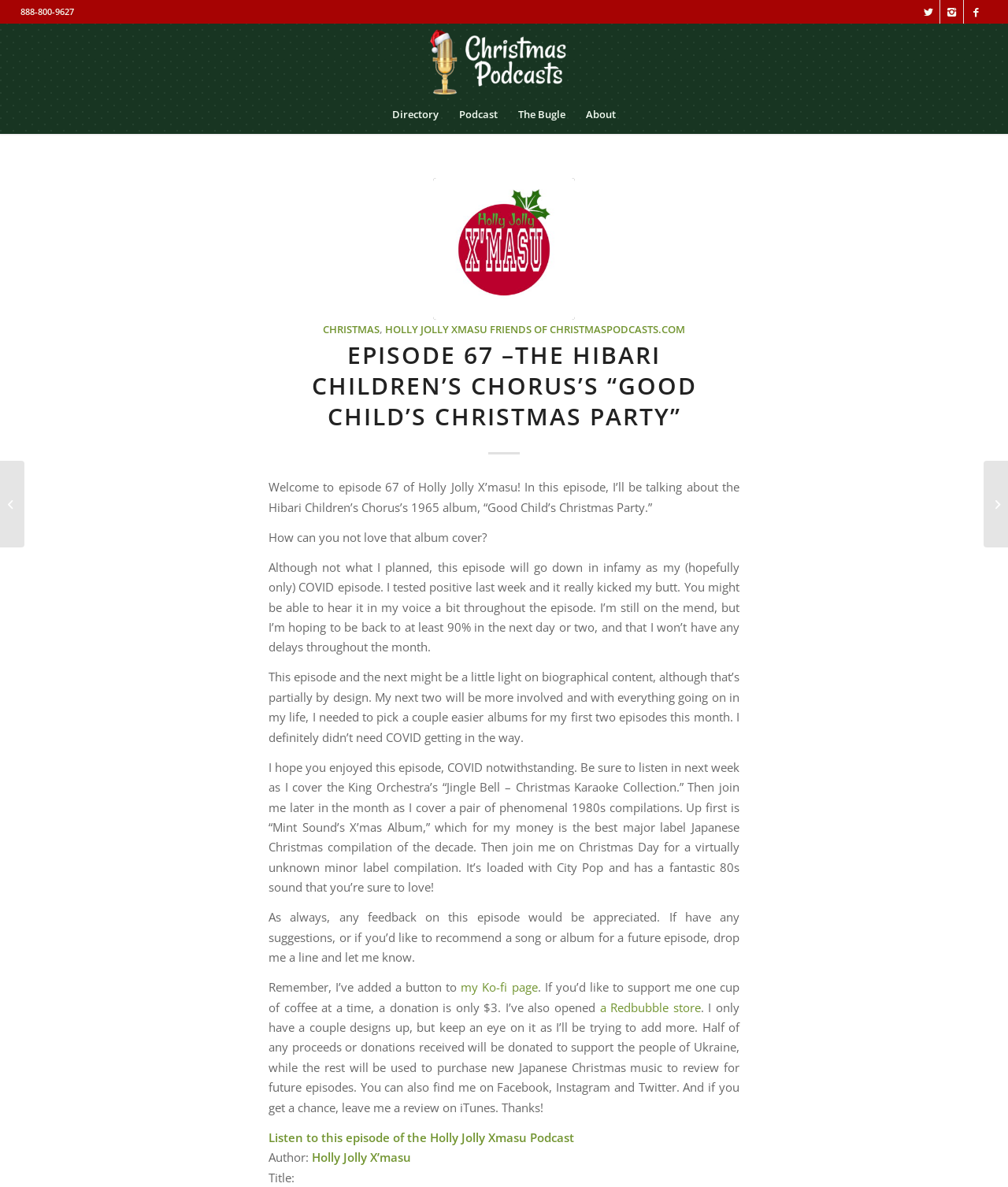How many social media links are at the top of the webpage?
Provide a thorough and detailed answer to the question.

I found the social media links by looking at the link elements at the top of the webpage, specifically the links to Twitter, Instagram, and Facebook at coordinates [0.91, 0.0, 0.932, 0.02], [0.933, 0.0, 0.956, 0.02], and [0.957, 0.0, 0.98, 0.02] respectively.